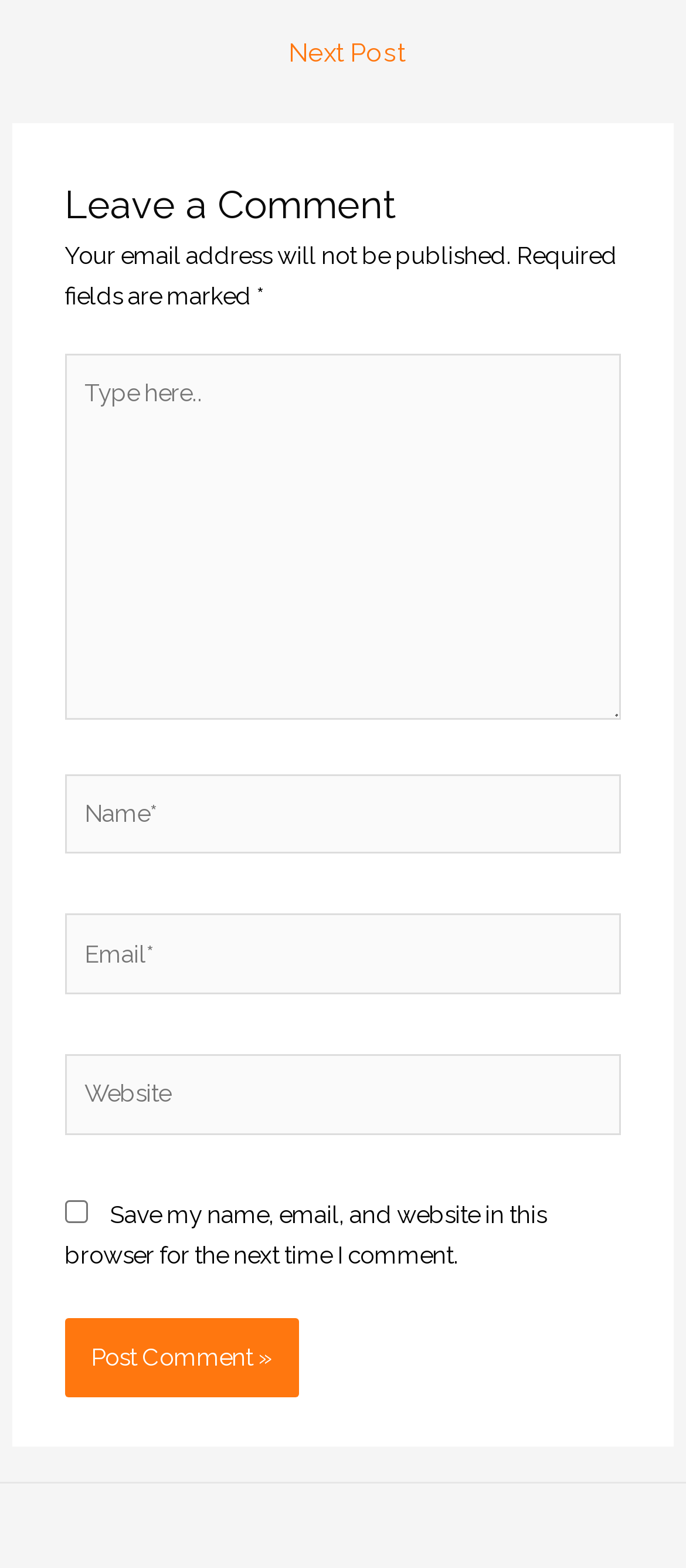Calculate the bounding box coordinates for the UI element based on the following description: "Next Post →". Ensure the coordinates are four float numbers between 0 and 1, i.e., [left, top, right, bottom].

[0.024, 0.015, 0.986, 0.054]